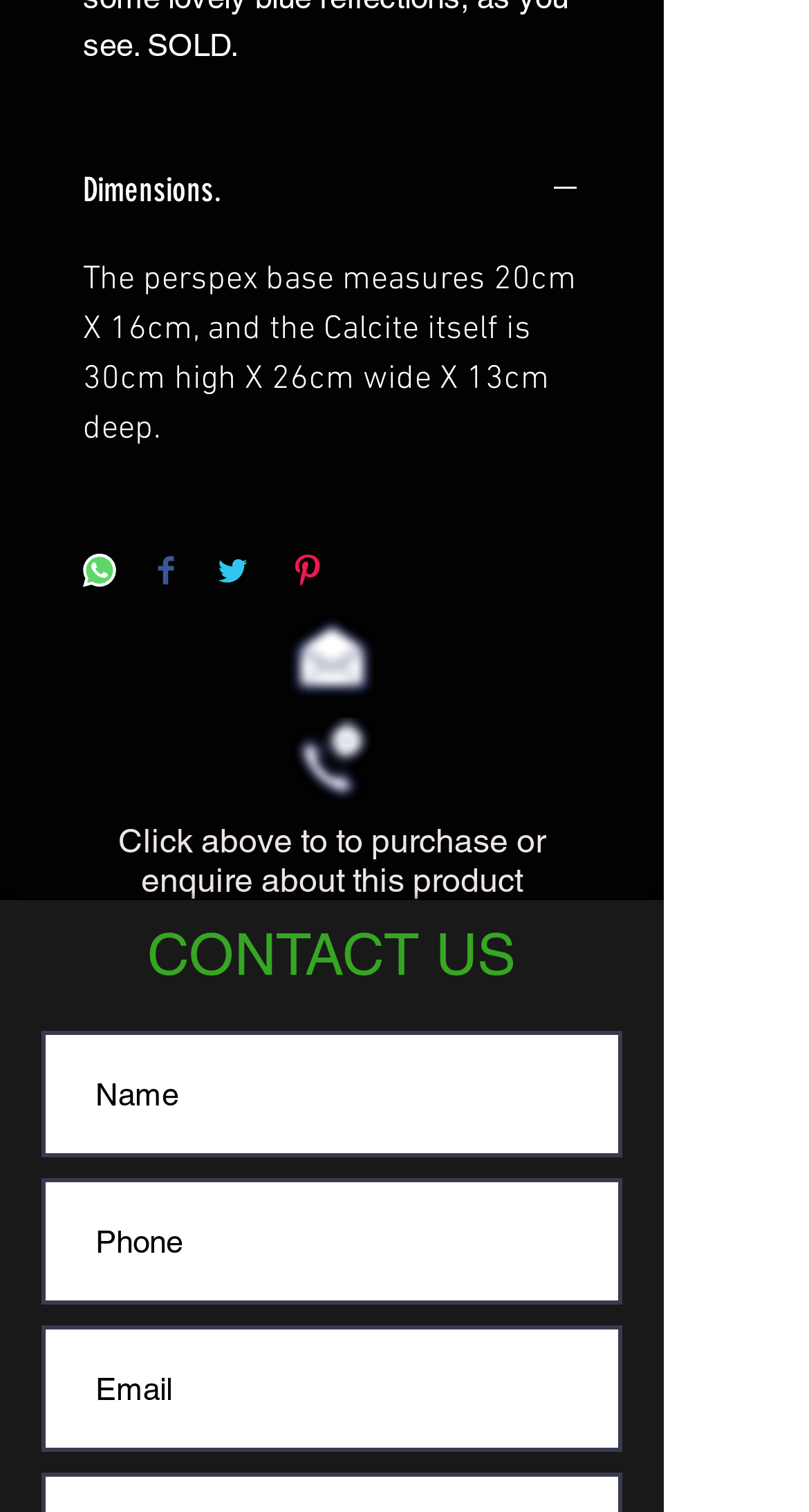Find the bounding box of the element with the following description: "Dimensions.". The coordinates must be four float numbers between 0 and 1, formatted as [left, top, right, bottom].

[0.103, 0.111, 0.718, 0.145]